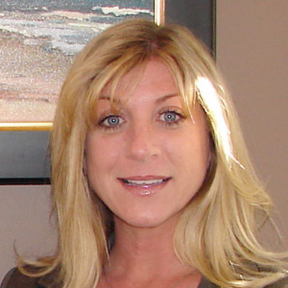What is Kathy's management style?
Using the image provided, answer with just one word or phrase.

Participative